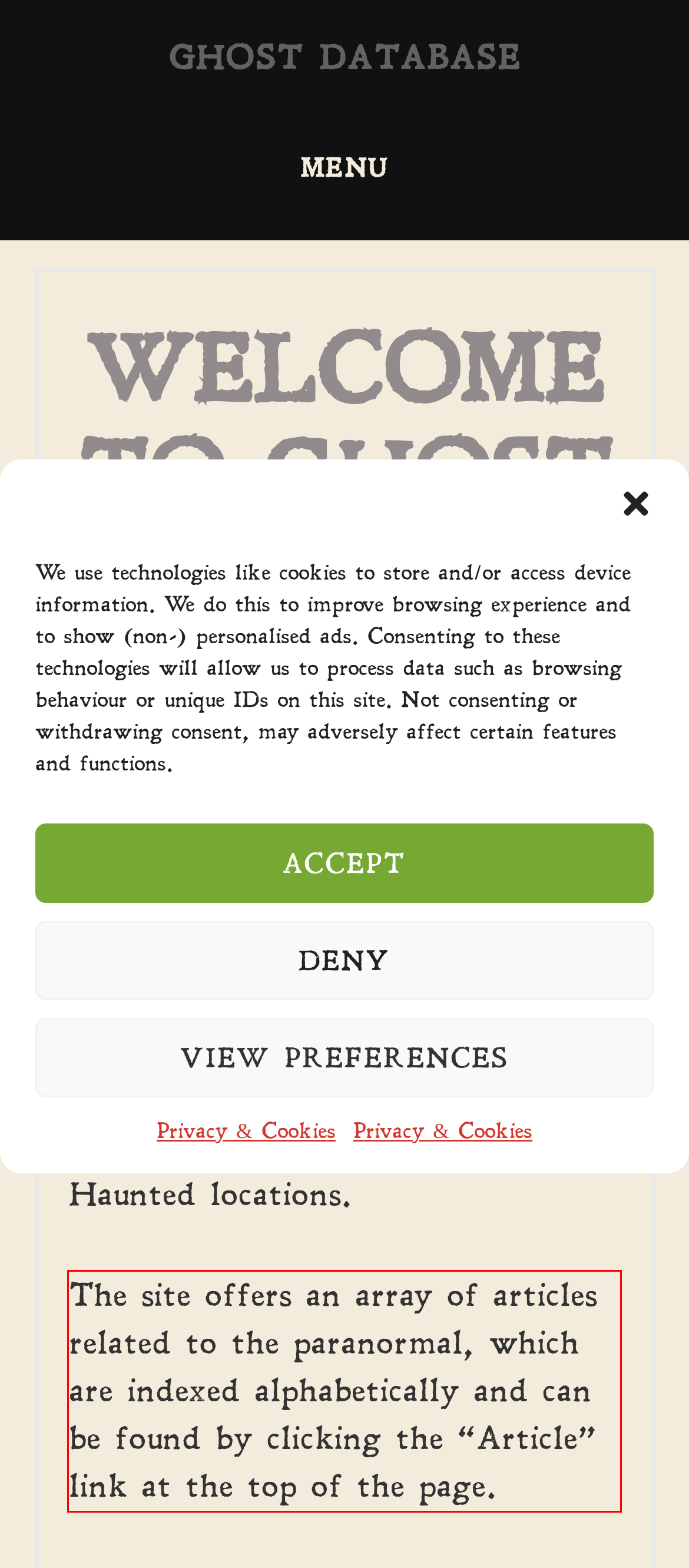Identify and extract the text within the red rectangle in the screenshot of the webpage.

The site offers an array of articles related to the paranormal, which are indexed alphabetically and can be found by clicking the “Article” link at the top of the page.